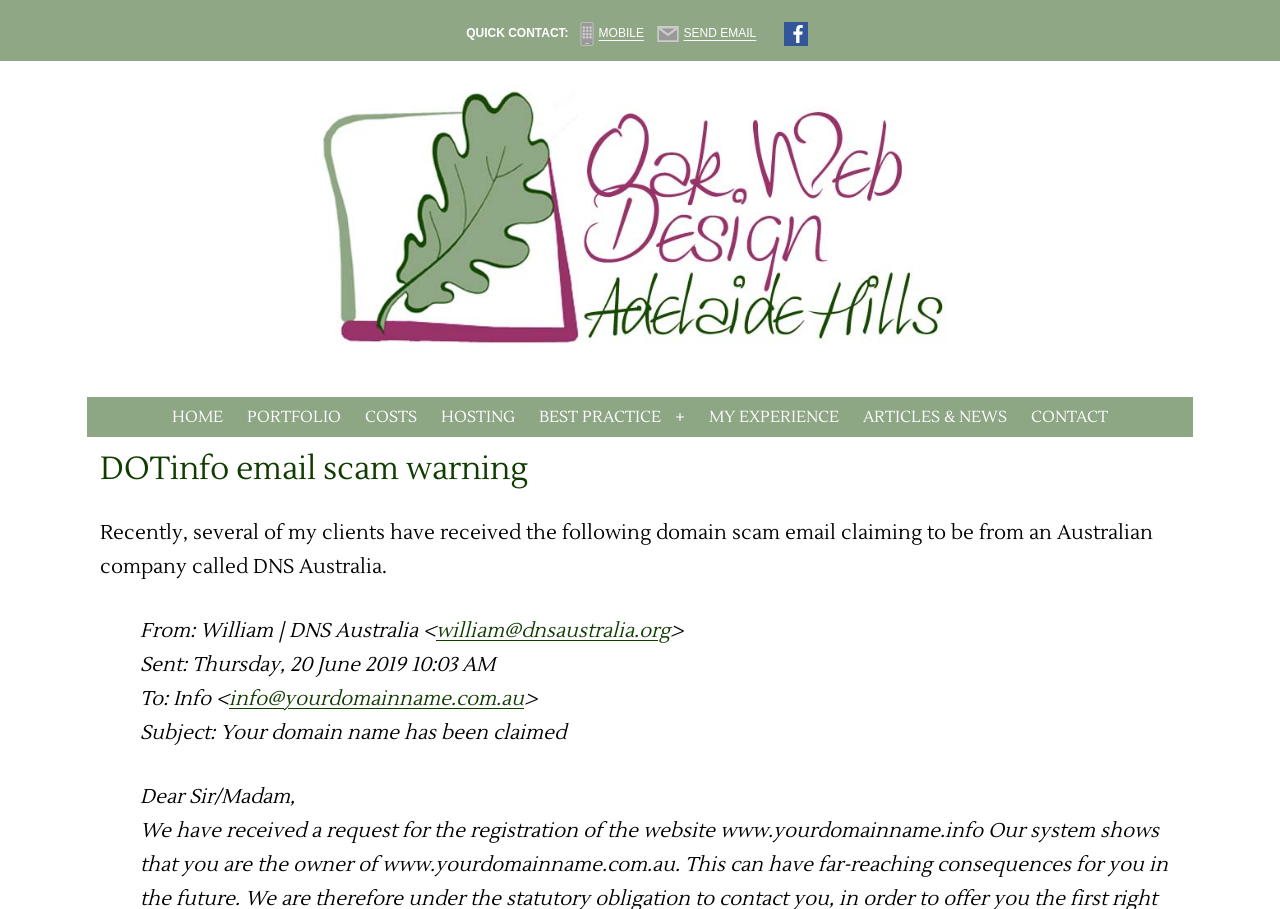What is the sender's email address in the scam email?
Answer the question with detailed information derived from the image.

I read the text of the scam email, which includes the sender's email address as 'william@dnsaustralia.org'. This is the email address that the scammer is using to send the email.